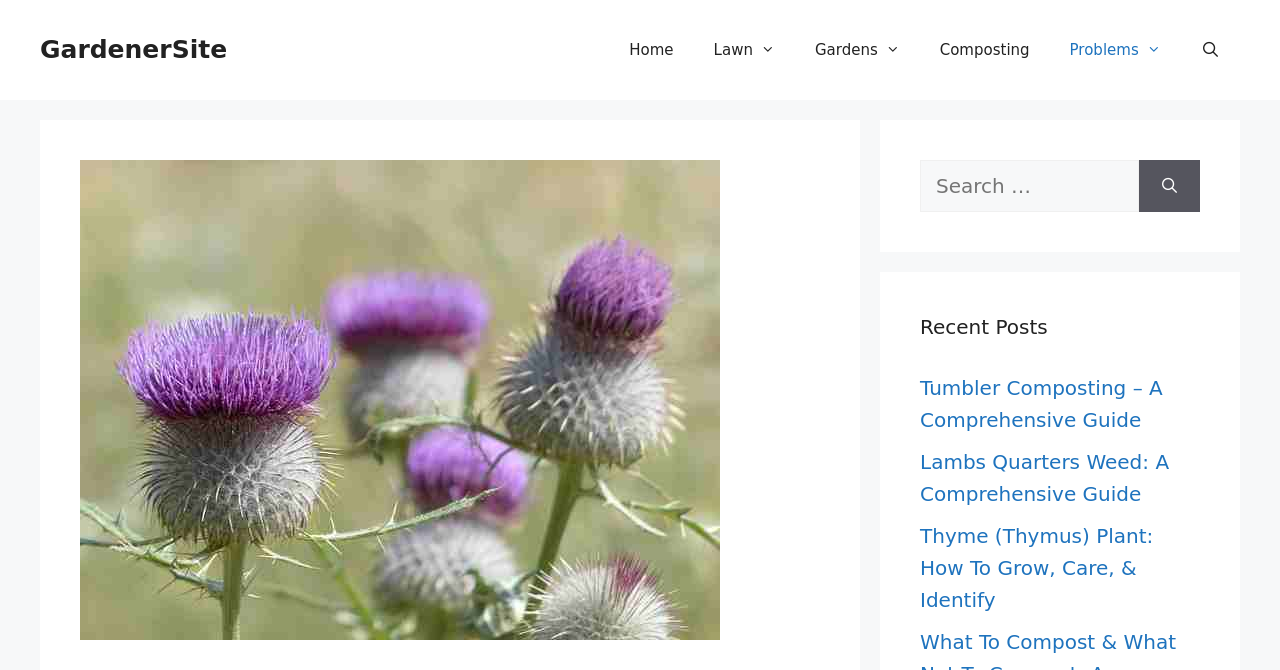Provide an in-depth caption for the elements present on the webpage.

This webpage is about identifying and controlling Canada Thistle weed, a plant. At the top, there is a banner with the site's name, "GardenerSite", and a navigation menu with links to "Home", "Lawn", "Gardens", "Composting", "Problems", and a search bar. Below the navigation menu, there is a large image of the Canada Thistle weed.

On the right side of the page, there is a complementary section with a search box and a button labeled "Search". Above the search box, there is a heading "Search for:". Below the search box, there is a heading "Recent Posts" followed by three links to recent articles, including "Tumbler Composting – A Comprehensive Guide", "Lambs Quarters Weed: A Comprehensive Guide", and "Thyme (Thymus) Plant: How To Grow, Care, & Identify".

The webpage has a total of 6 links in the navigation menu, 1 image, 1 search box, 1 button, and 3 links to recent articles. The image of the Canada Thistle weed is positioned in the middle of the page, while the navigation menu and the complementary section are located at the top and right side of the page, respectively.